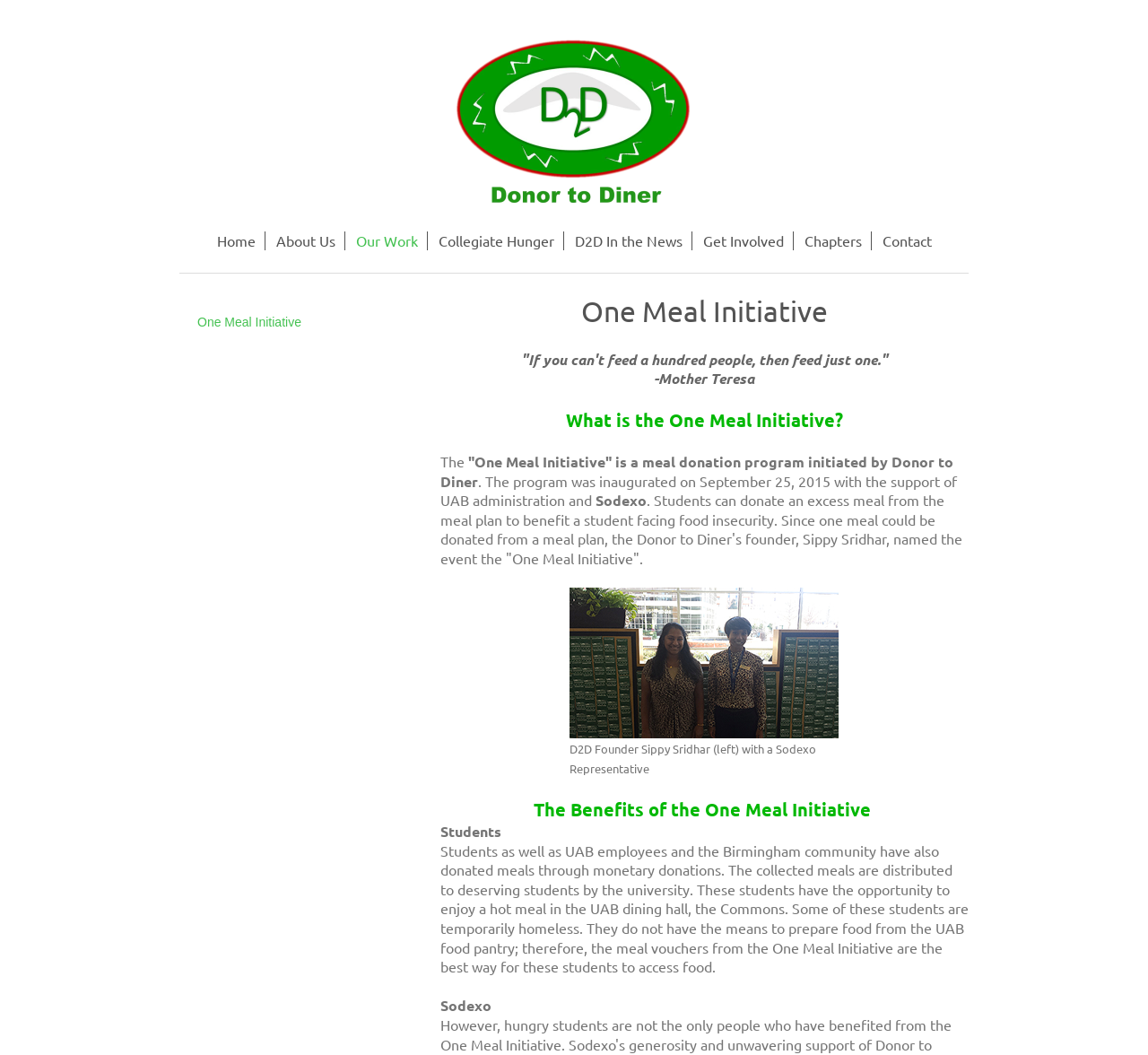Using the webpage screenshot, locate the HTML element that fits the following description and provide its bounding box: "Home".

[0.181, 0.219, 0.231, 0.237]